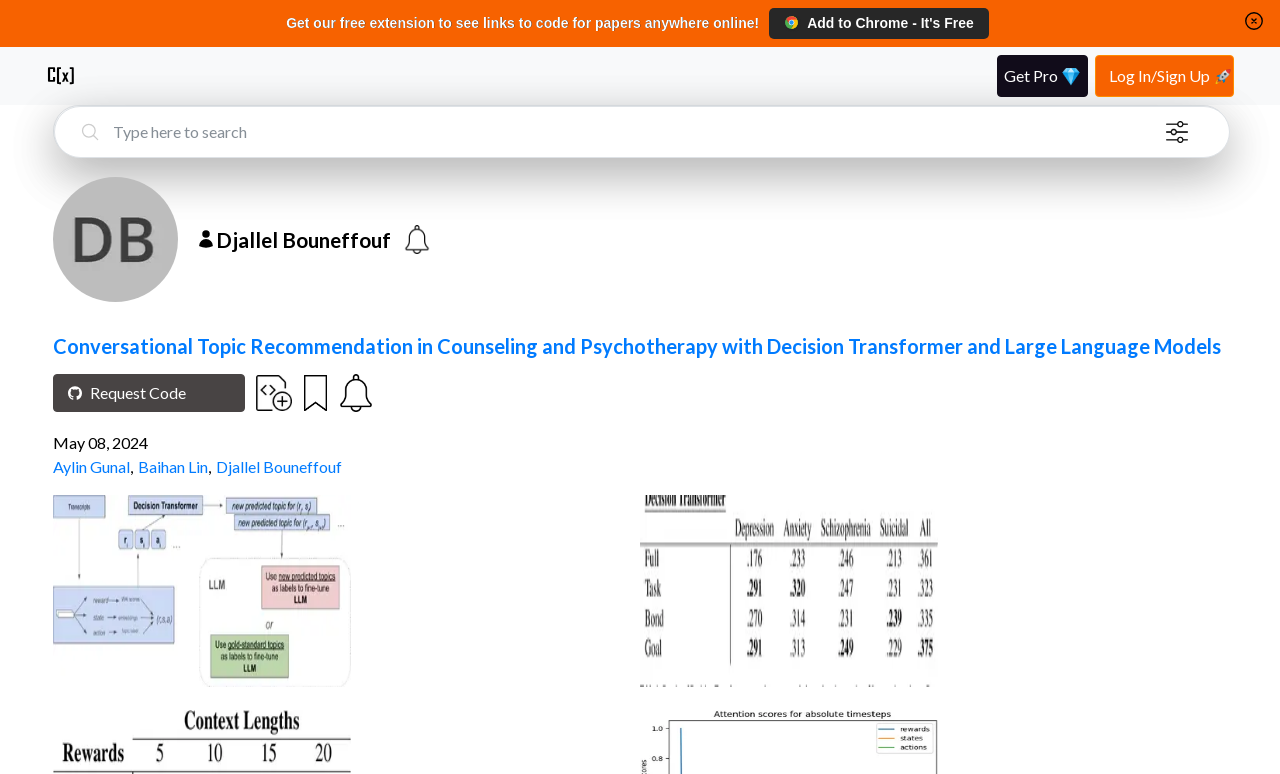How many figures are shown for the paper?
Carefully examine the image and provide a detailed answer to the question.

The number of figures can be found by counting the image elements with the text 'Figure 1 for...' and 'Figure 2 for...' located at the bottom of the webpage. There are two figures shown for the paper.